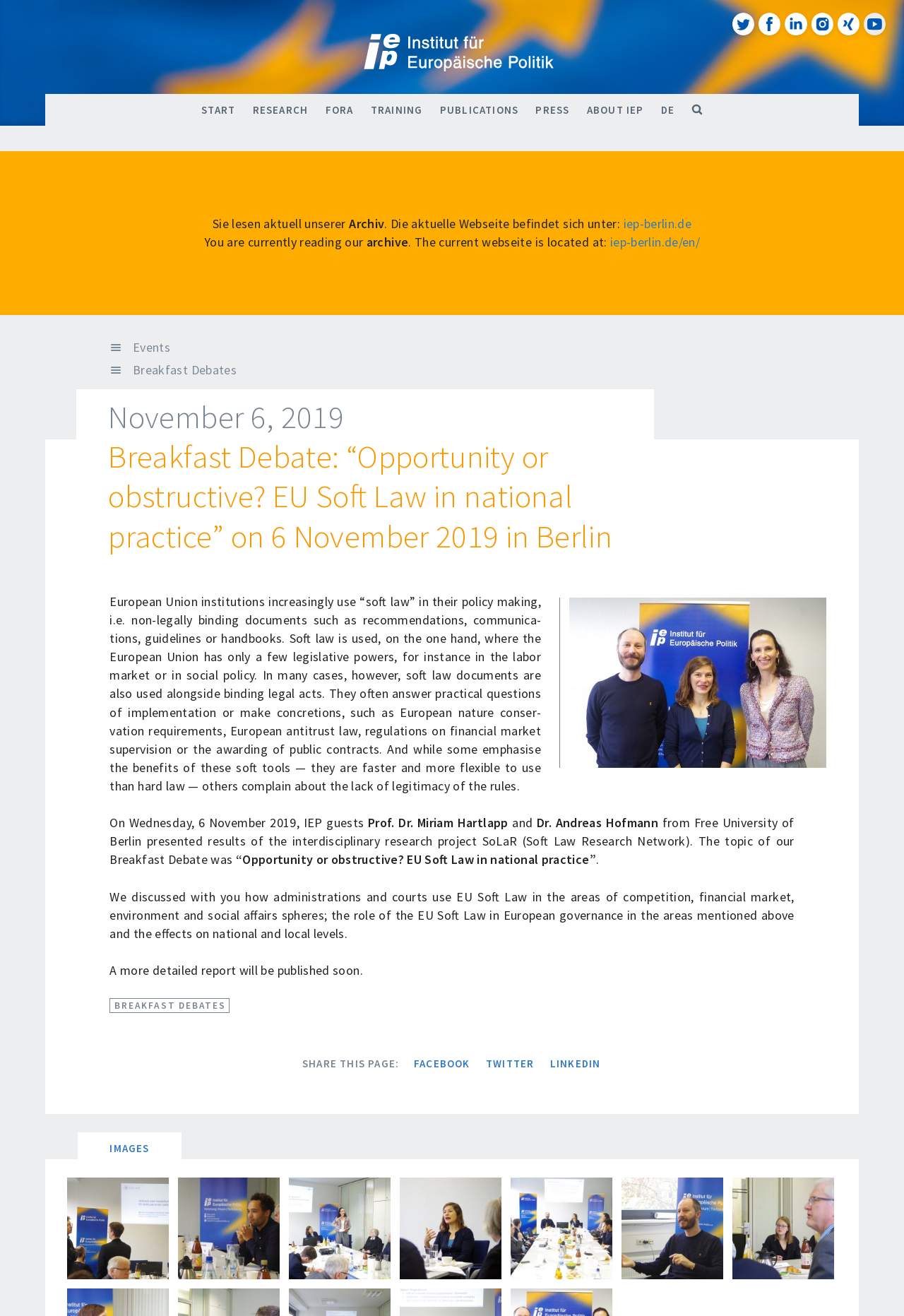Bounding box coordinates are specified in the format (top-left x, top-left y, bottom-right x, bottom-right y). All values are floating point numbers bounded between 0 and 1. Please provide the bounding box coordinate of the region this sentence describes: All Categories

None